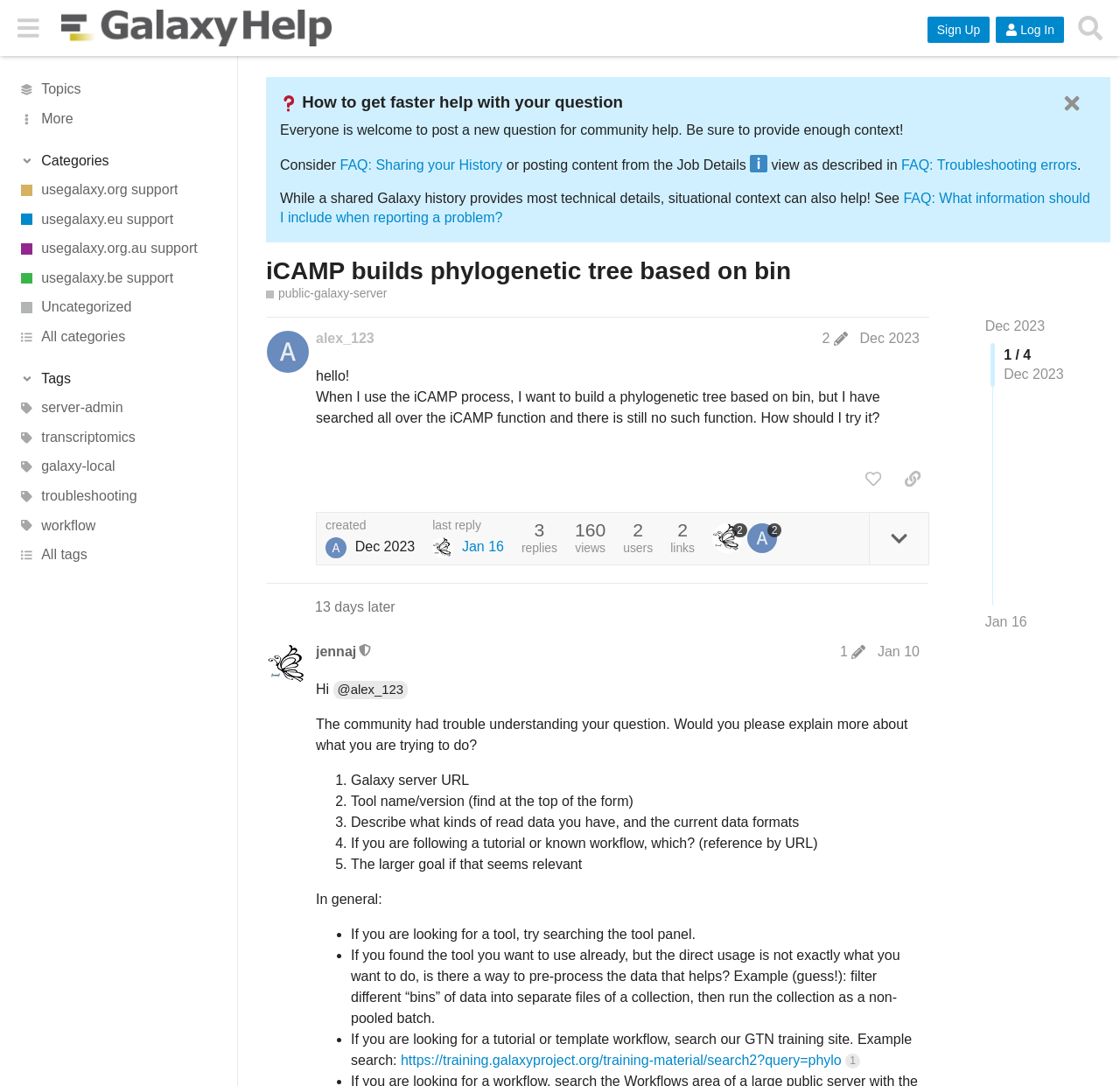How many replies are there to the post by alex_123?
Using the image as a reference, answer with just one word or a short phrase.

1